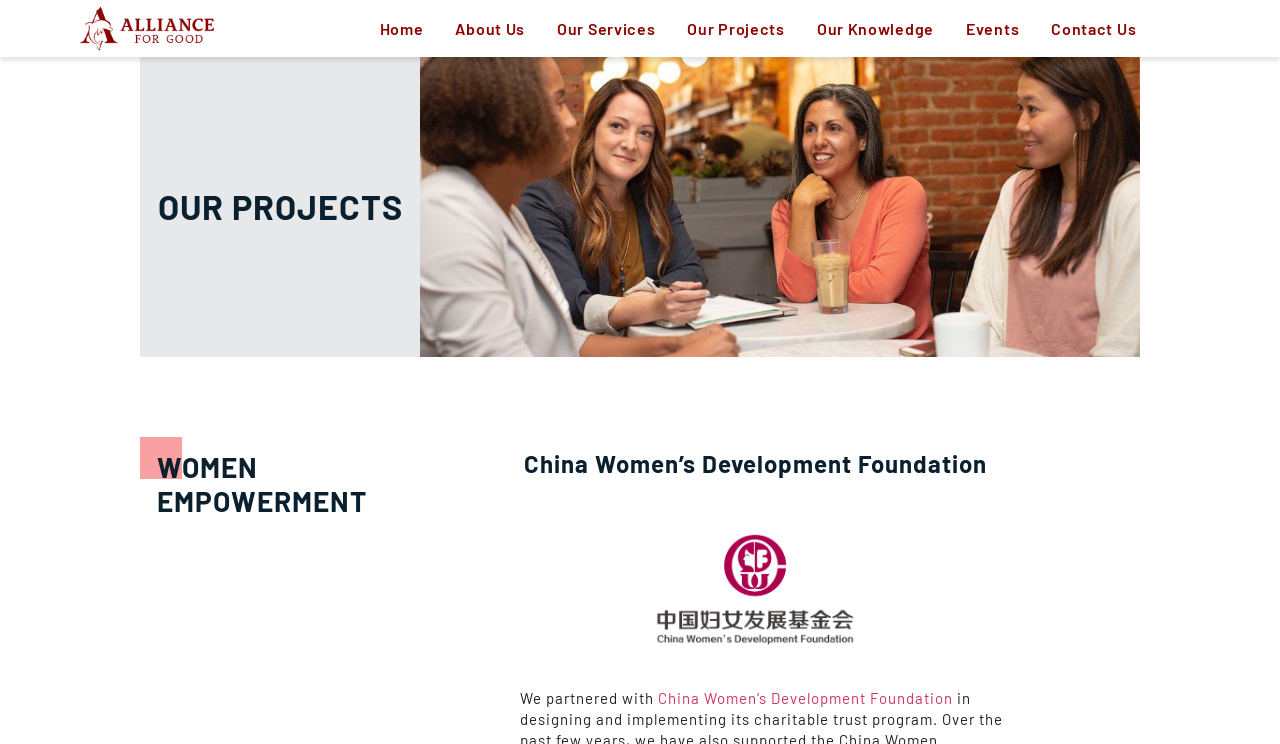What organization is partnered with?
Please look at the screenshot and answer in one word or a short phrase.

China Women’s Development Foundation